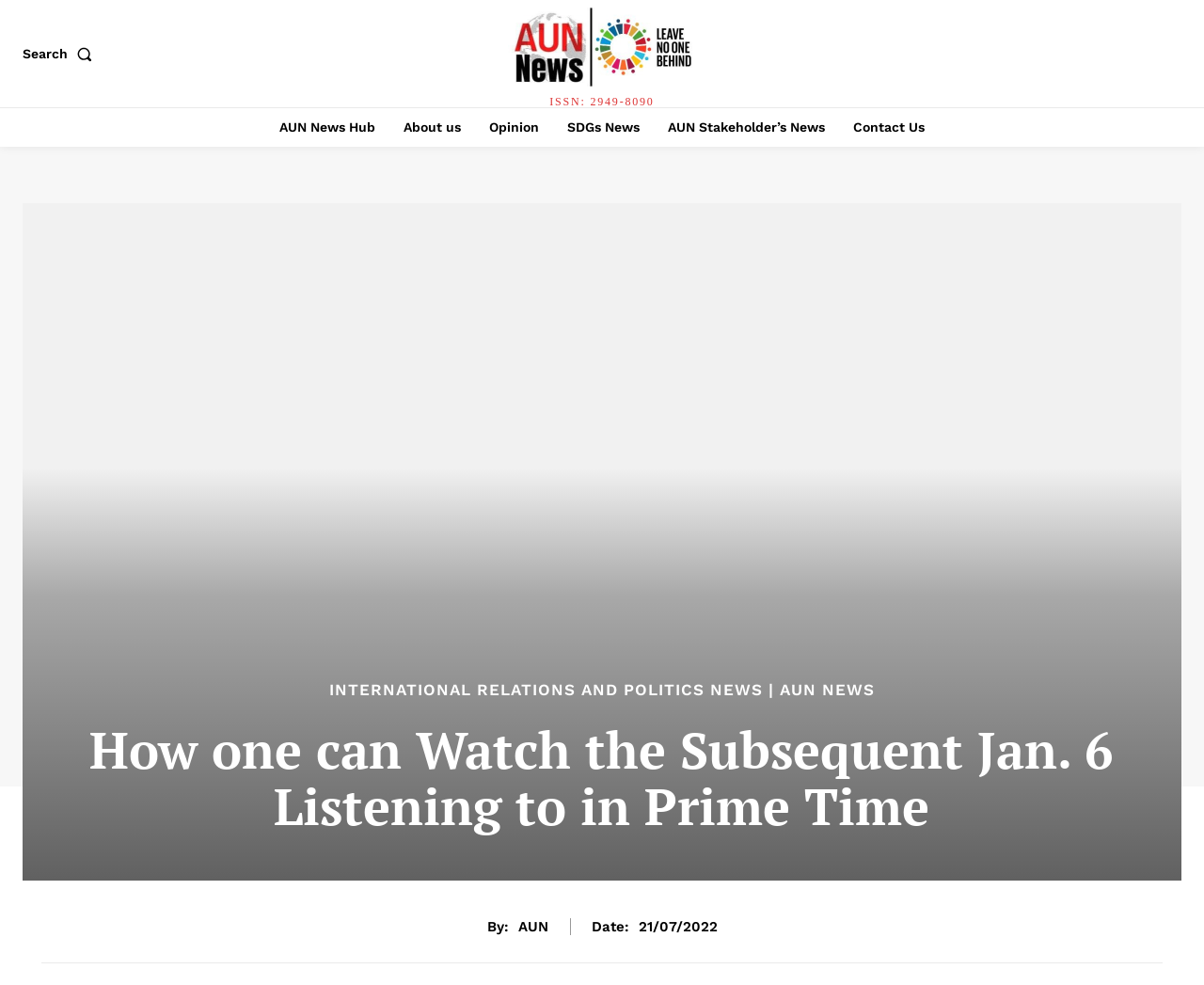Locate the bounding box coordinates of the clickable region necessary to complete the following instruction: "Learn about 'Dealing with breast engorgement'". Provide the coordinates in the format of four float numbers between 0 and 1, i.e., [left, top, right, bottom].

None